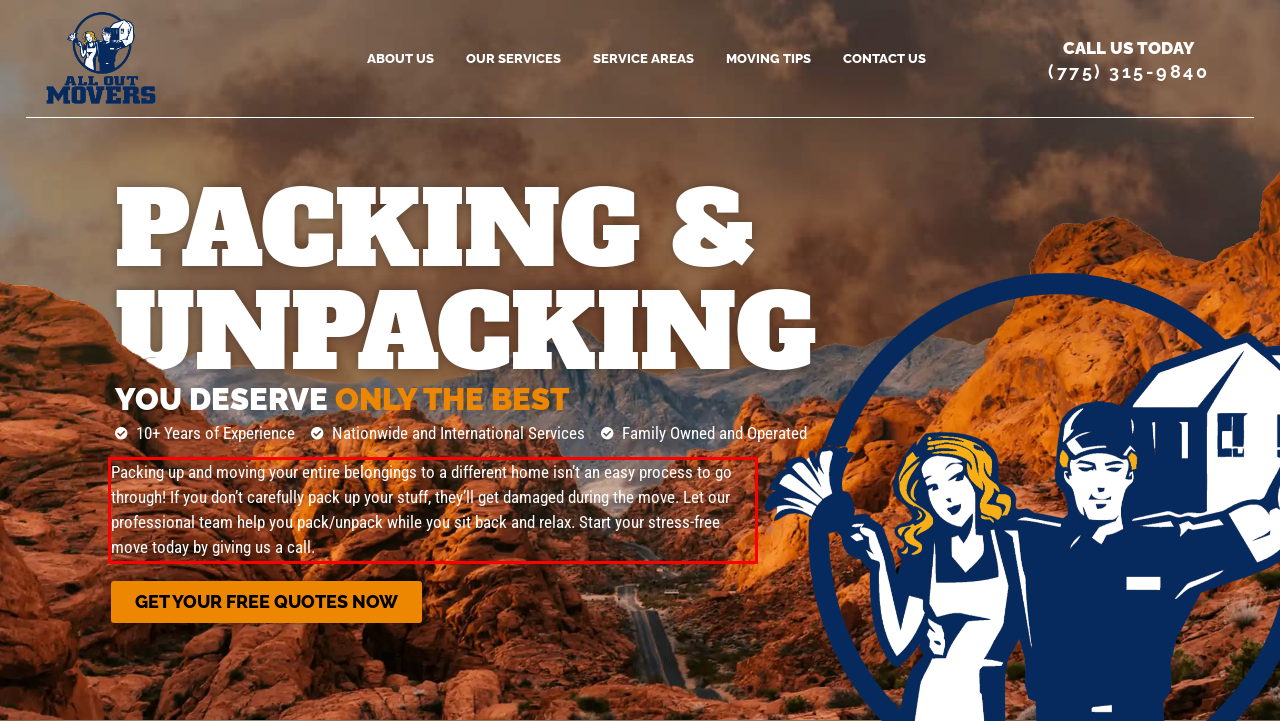Examine the screenshot of the webpage, locate the red bounding box, and generate the text contained within it.

Packing up and moving your entire belongings to a different home isn’t an easy process to go through! If you don’t carefully pack up your stuff, they’ll get damaged during the move. Let our professional team help you pack/unpack while you sit back and relax. Start your stress-free move today by giving us a call.